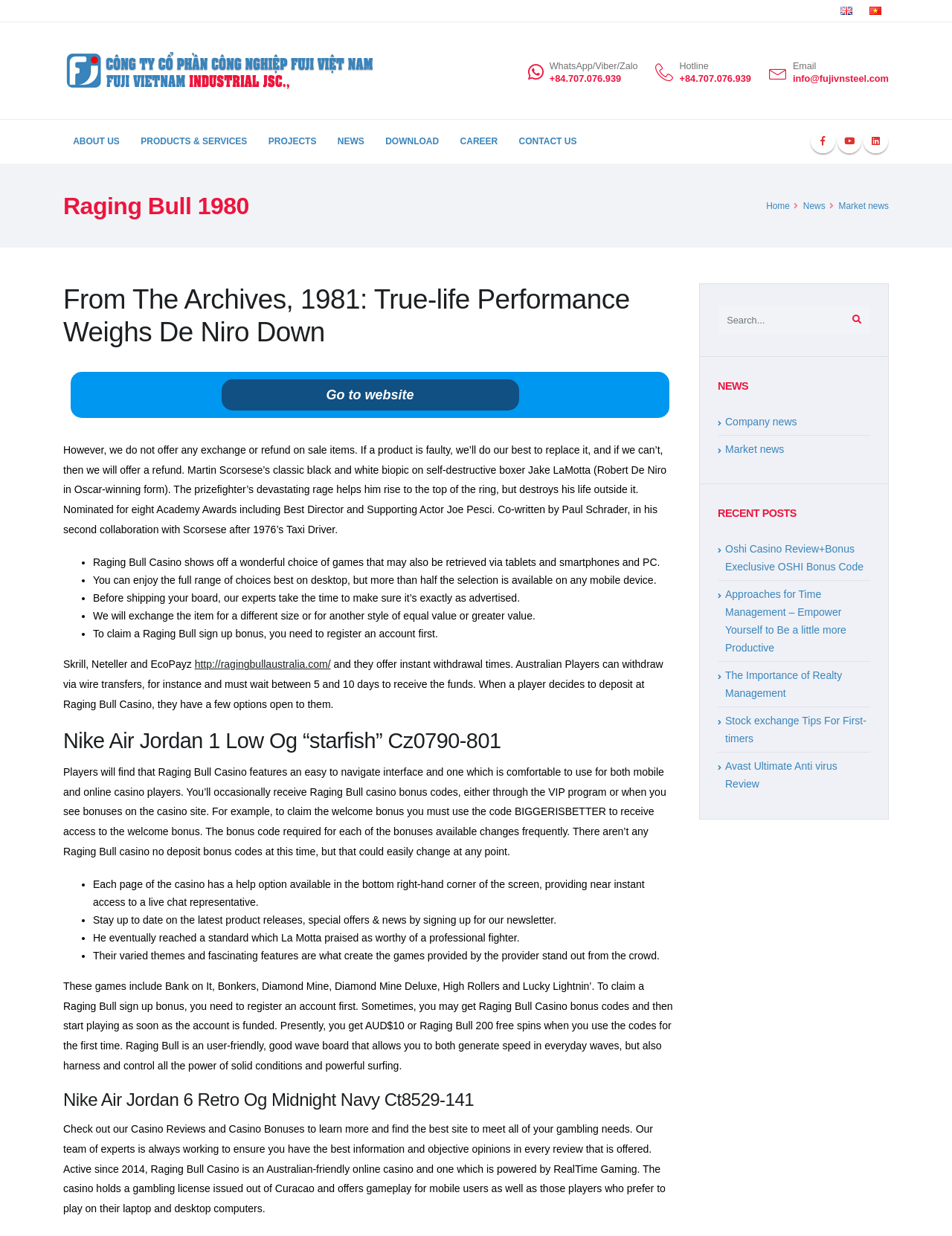Find the bounding box coordinates for the HTML element described as: "Products & Services". The coordinates should consist of four float values between 0 and 1, i.e., [left, top, right, bottom].

[0.138, 0.096, 0.27, 0.133]